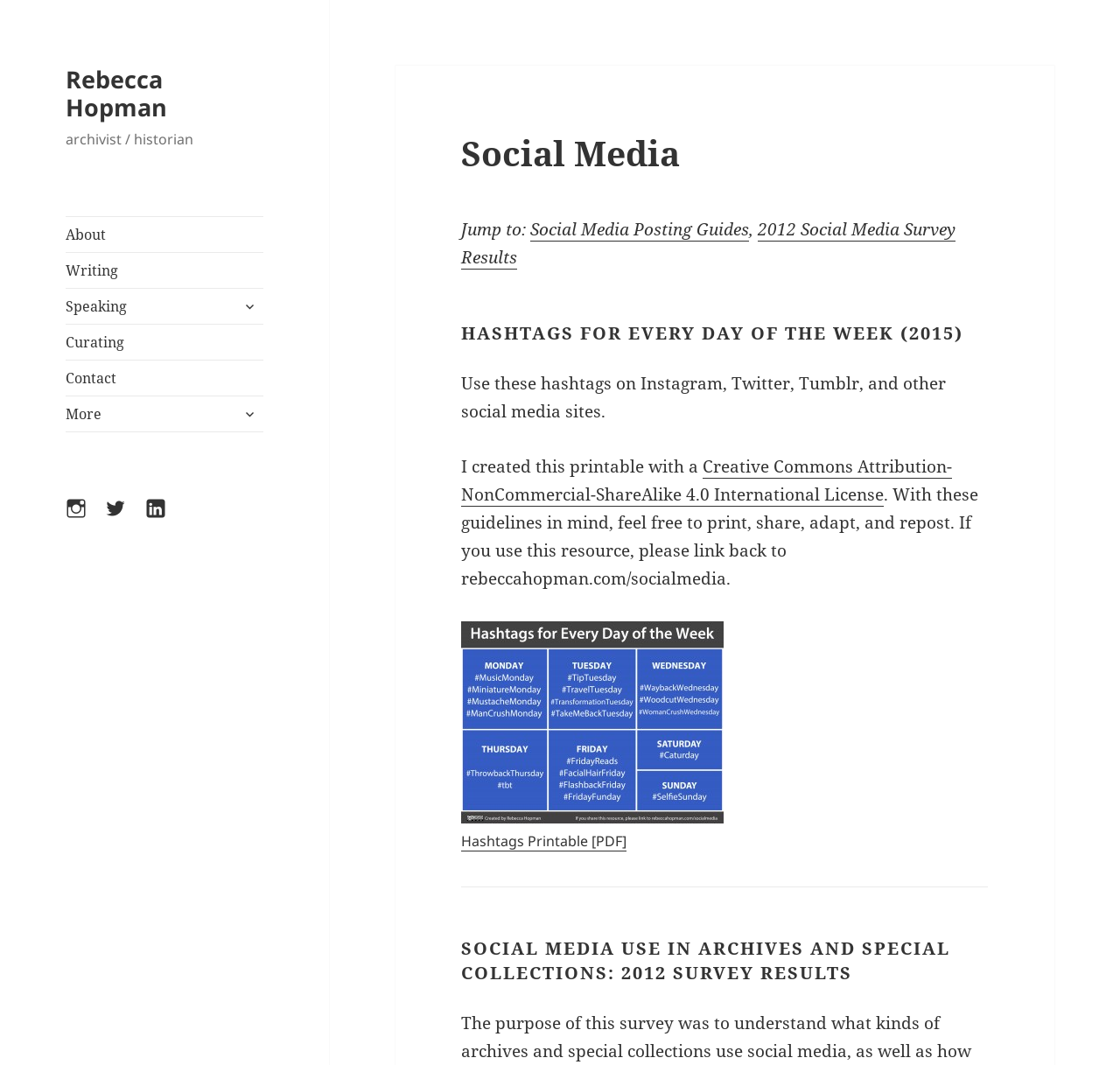Please locate the bounding box coordinates of the element that needs to be clicked to achieve the following instruction: "Visit Rebecca Hopman's homepage". The coordinates should be four float numbers between 0 and 1, i.e., [left, top, right, bottom].

[0.059, 0.059, 0.149, 0.116]